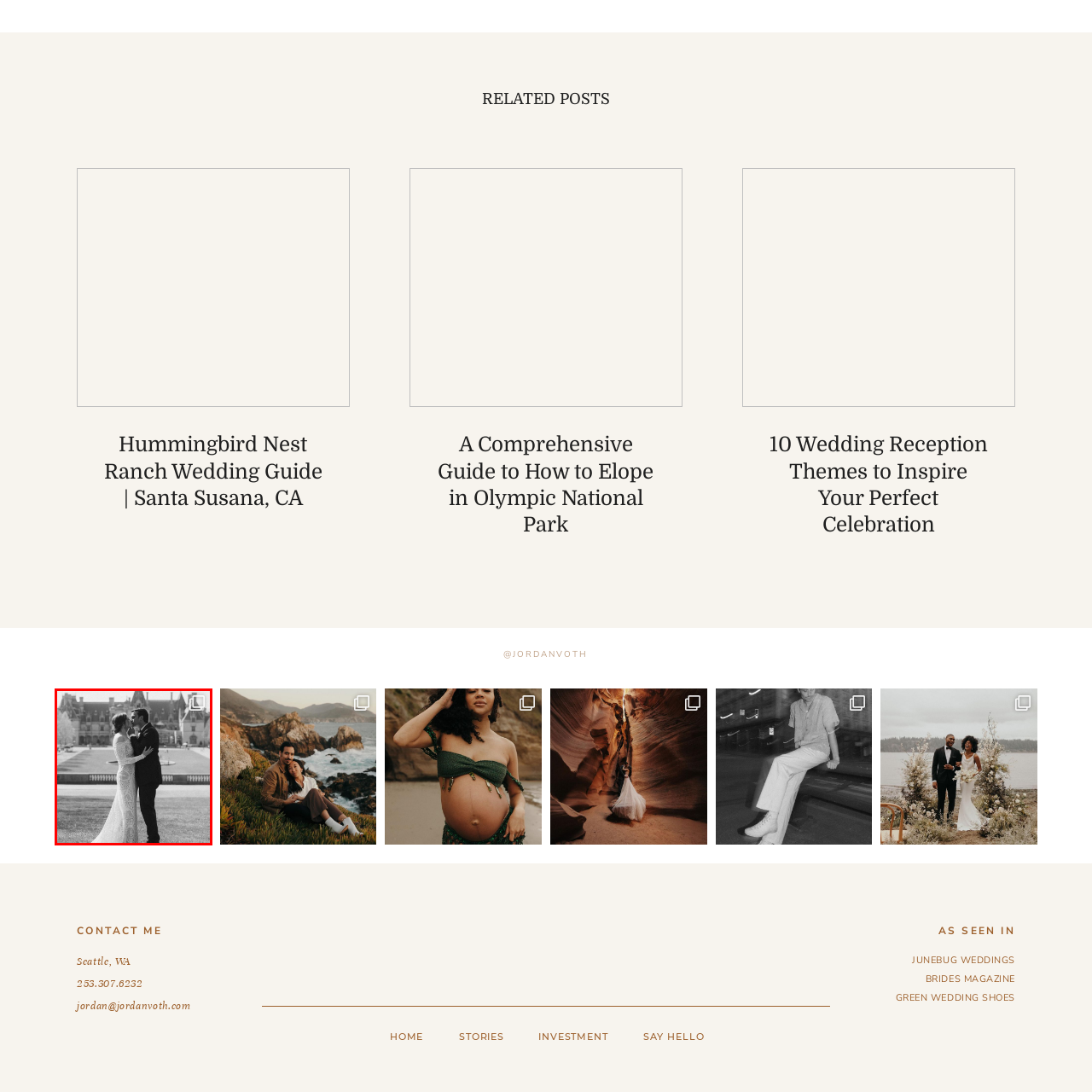What is the bride's wedding gown made of?
Carefully examine the image within the red bounding box and provide a detailed answer to the question.

The caption describes the bride's wedding gown as elegant and intricately designed, and specifically mentions that it is made of lace, which adds to the overall romantic and fairytale-like atmosphere of the scene.